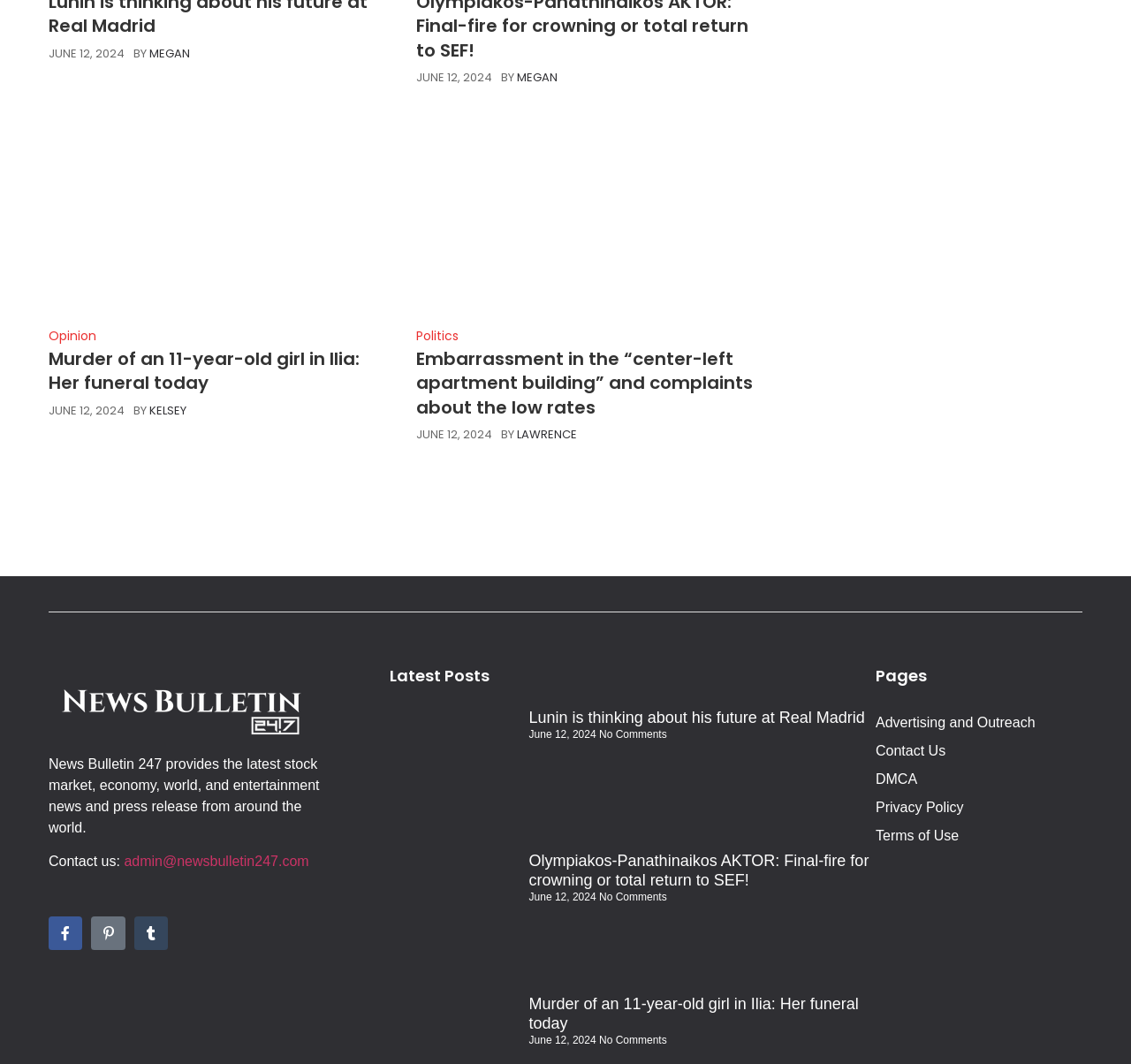Kindly determine the bounding box coordinates of the area that needs to be clicked to fulfill this instruction: "Go to Opinion page".

[0.043, 0.307, 0.085, 0.324]